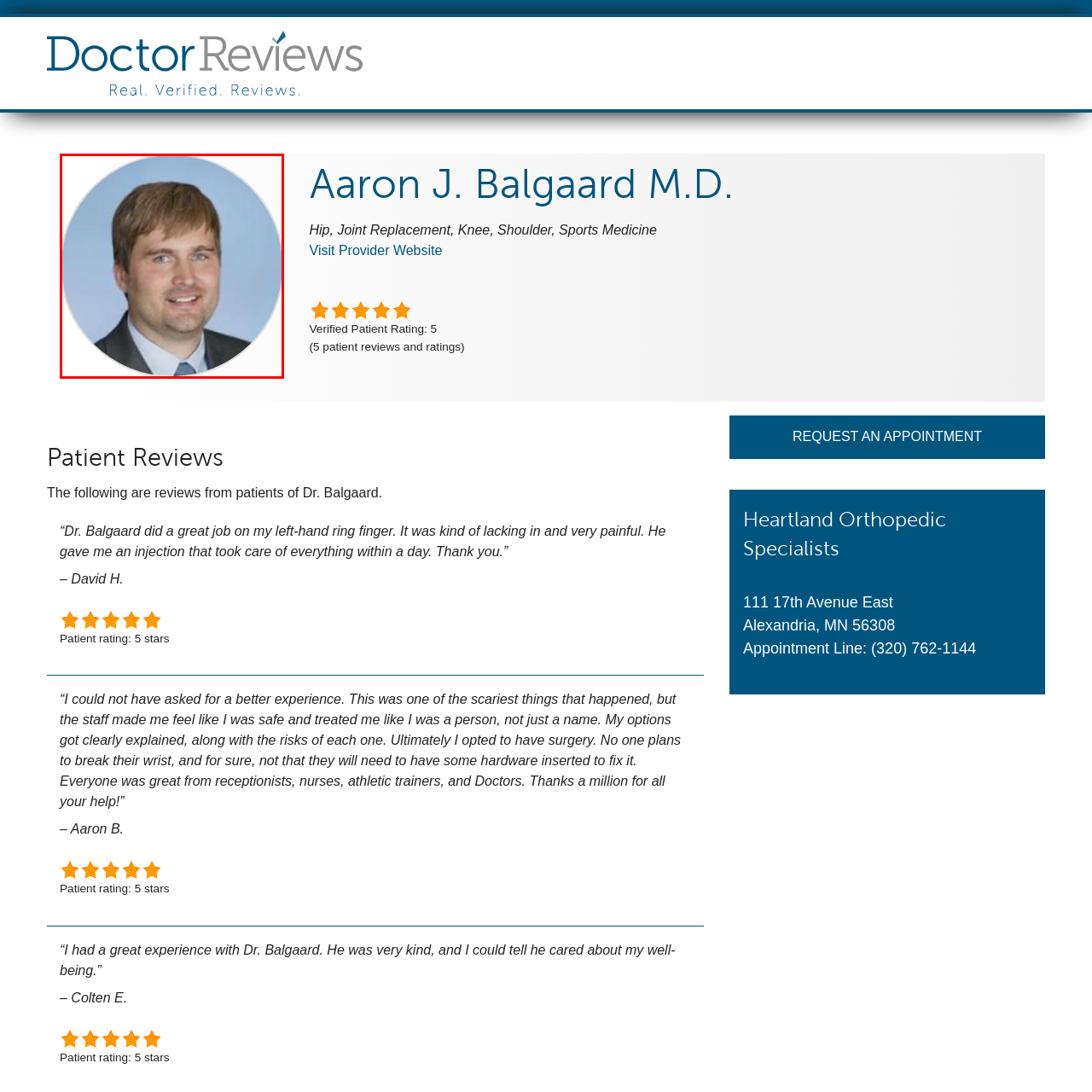Examine the portion of the image marked by the red rectangle, Where does Dr. Balgaard practice? Answer concisely using a single word or phrase.

Heartland Orthopedic Specialists